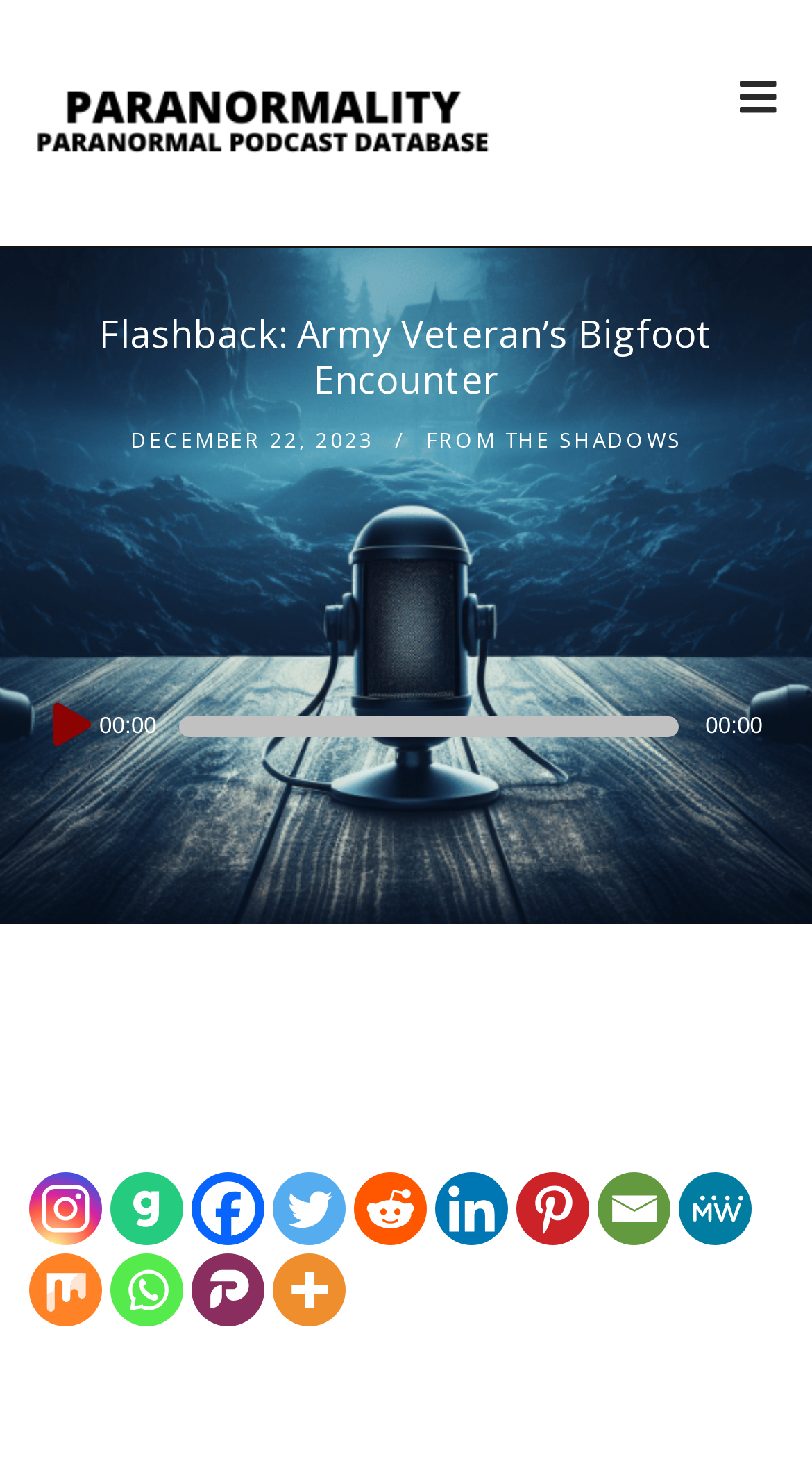Locate the bounding box coordinates of the clickable element to fulfill the following instruction: "Click on the FROM THE SHADOWS link". Provide the coordinates as four float numbers between 0 and 1 in the format [left, top, right, bottom].

[0.524, 0.289, 0.84, 0.309]